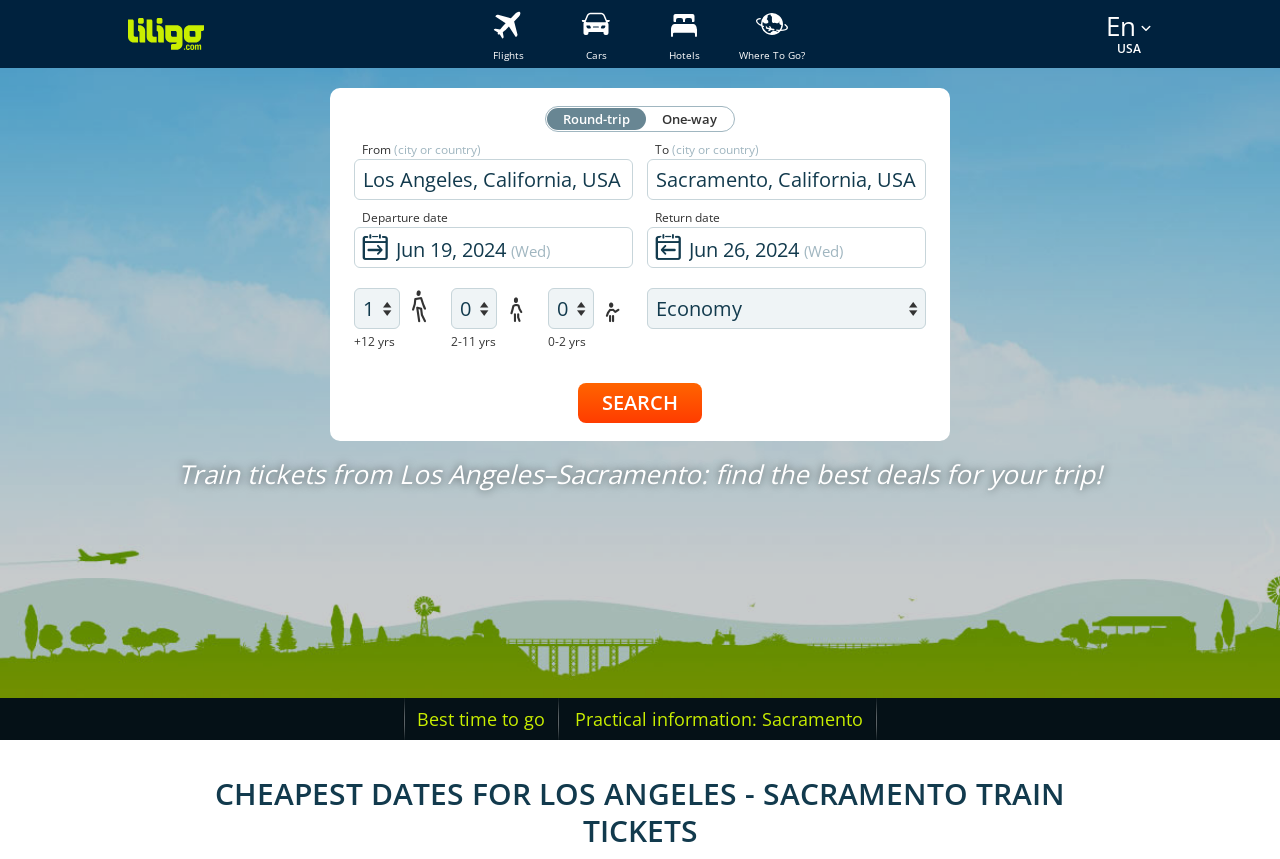What is the primary heading on this webpage?

Train tickets from Los Angeles–Sacramento: find the best deals for your trip!